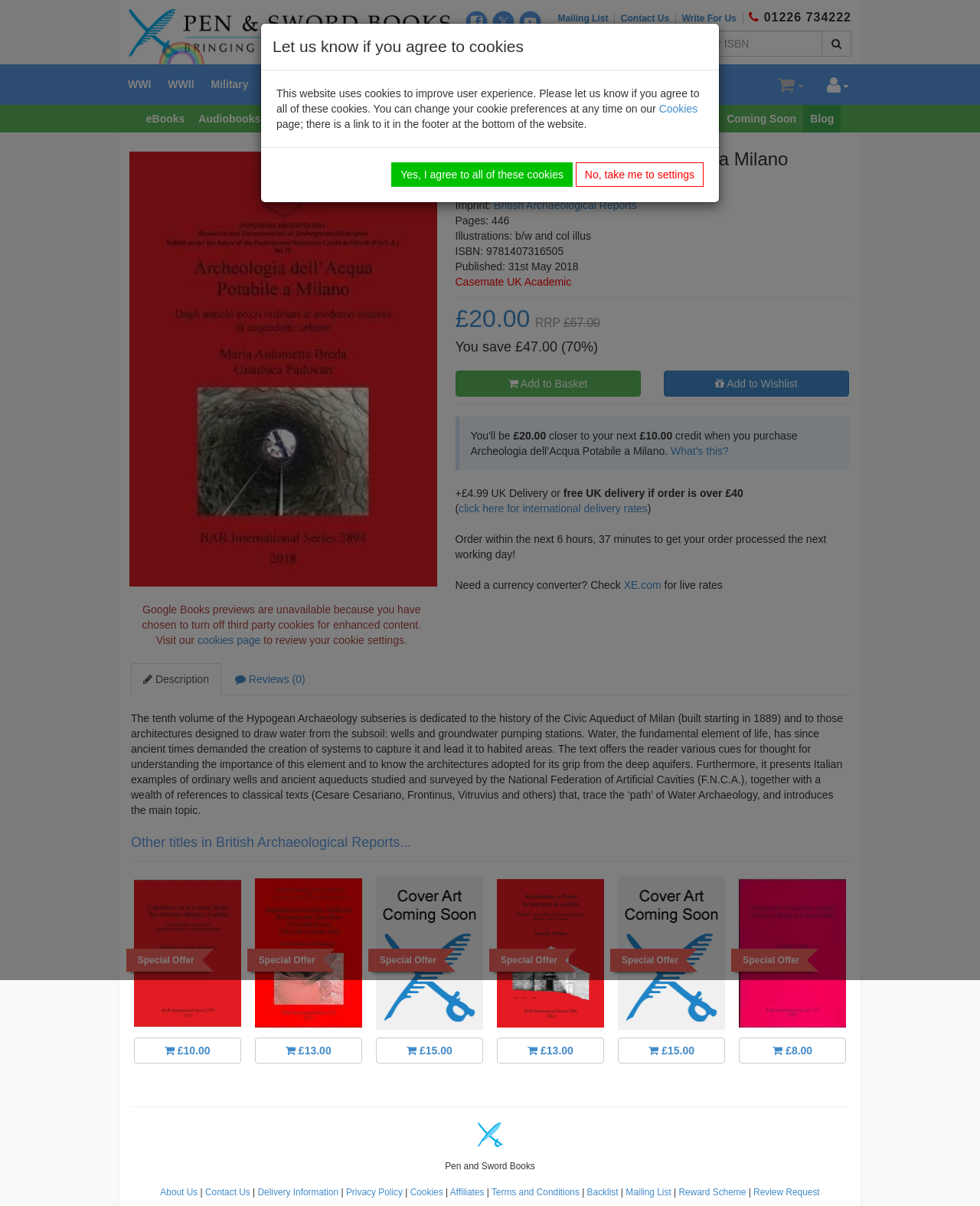Please identify the bounding box coordinates of where to click in order to follow the instruction: "Call the phone number".

None